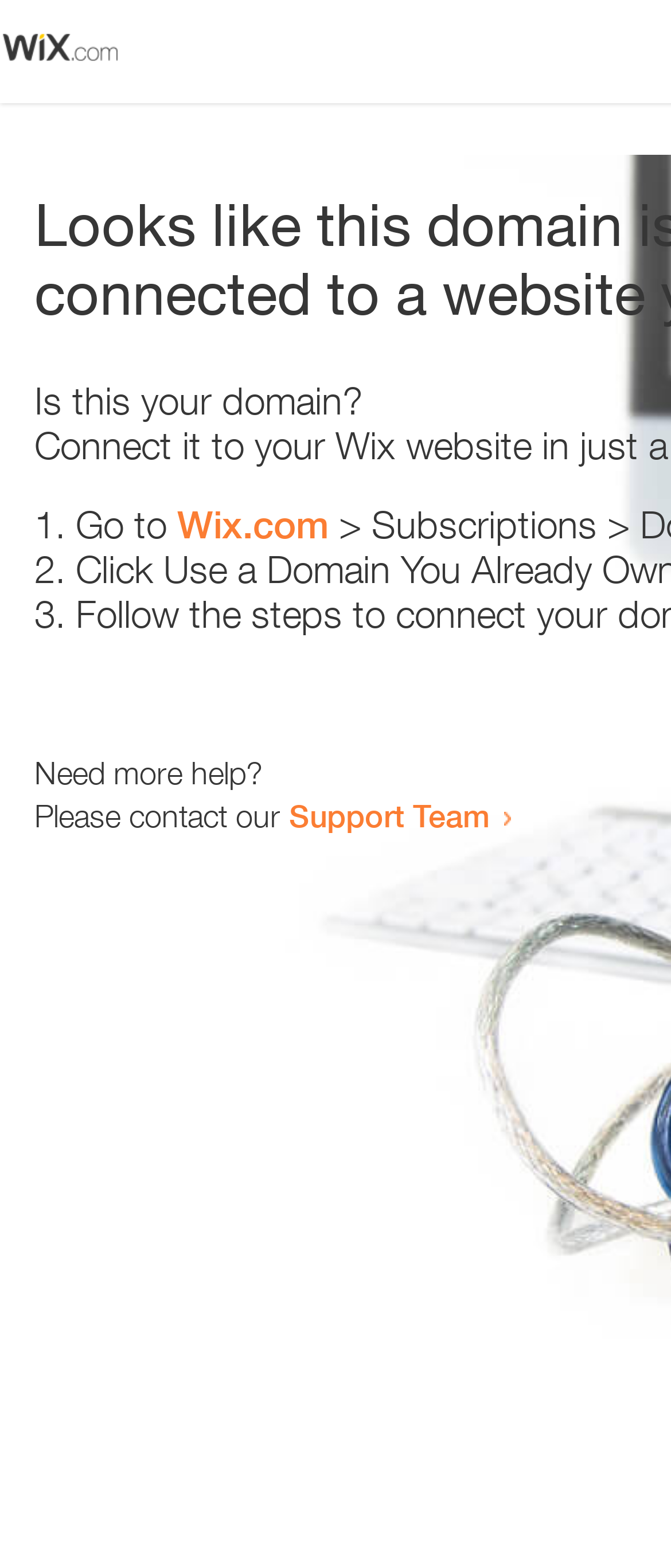How many list markers are present?
Based on the image, provide your answer in one word or phrase.

3